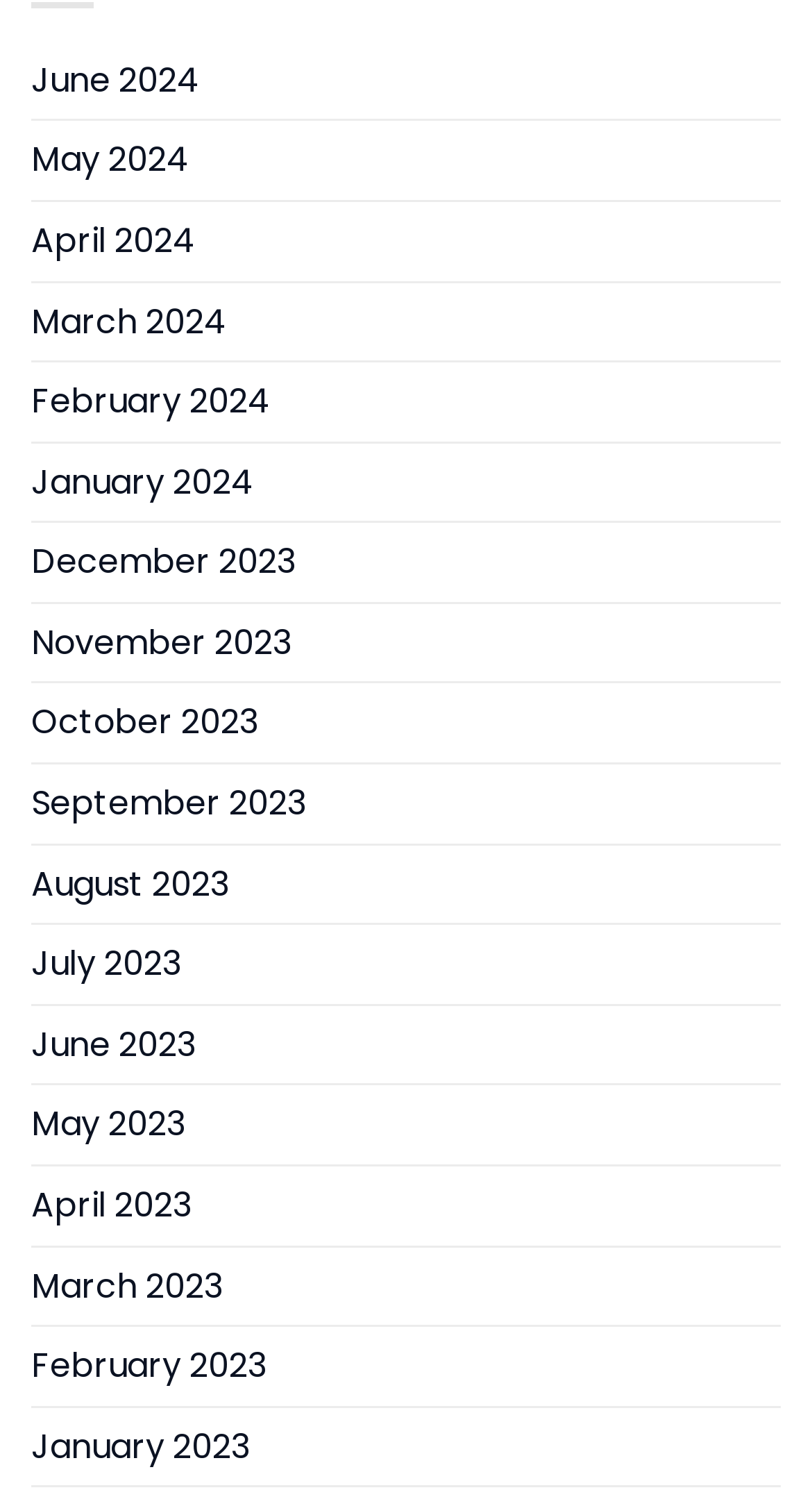Specify the bounding box coordinates of the area to click in order to follow the given instruction: "View June 2024."

[0.038, 0.027, 0.246, 0.079]